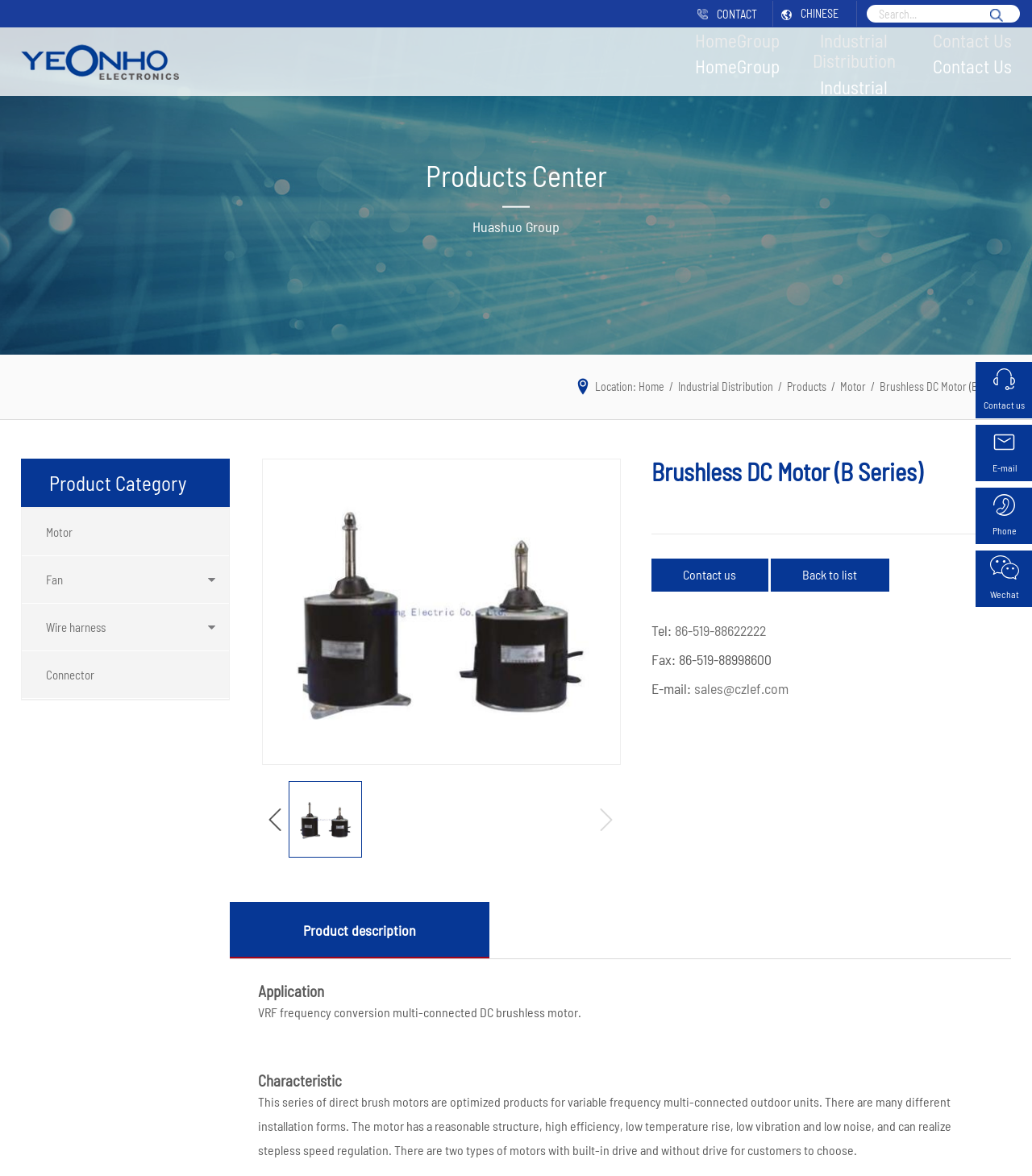Please identify the bounding box coordinates of the clickable element to fulfill the following instruction: "Click on the 'NEWS' link". The coordinates should be four float numbers between 0 and 1, i.e., [left, top, right, bottom].

None